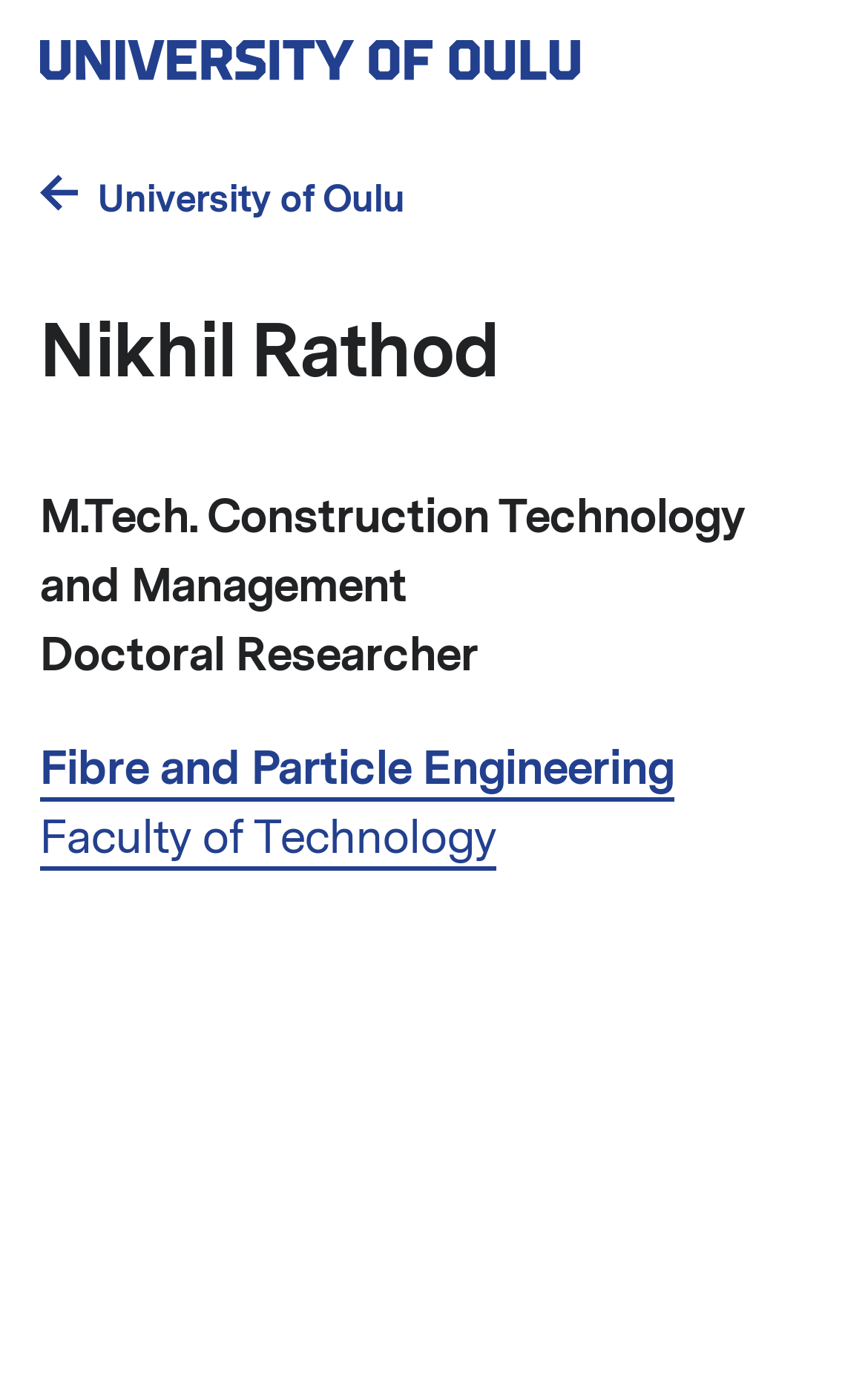How many buttons are there in the cookie consent section?
Please answer using one word or phrase, based on the screenshot.

3